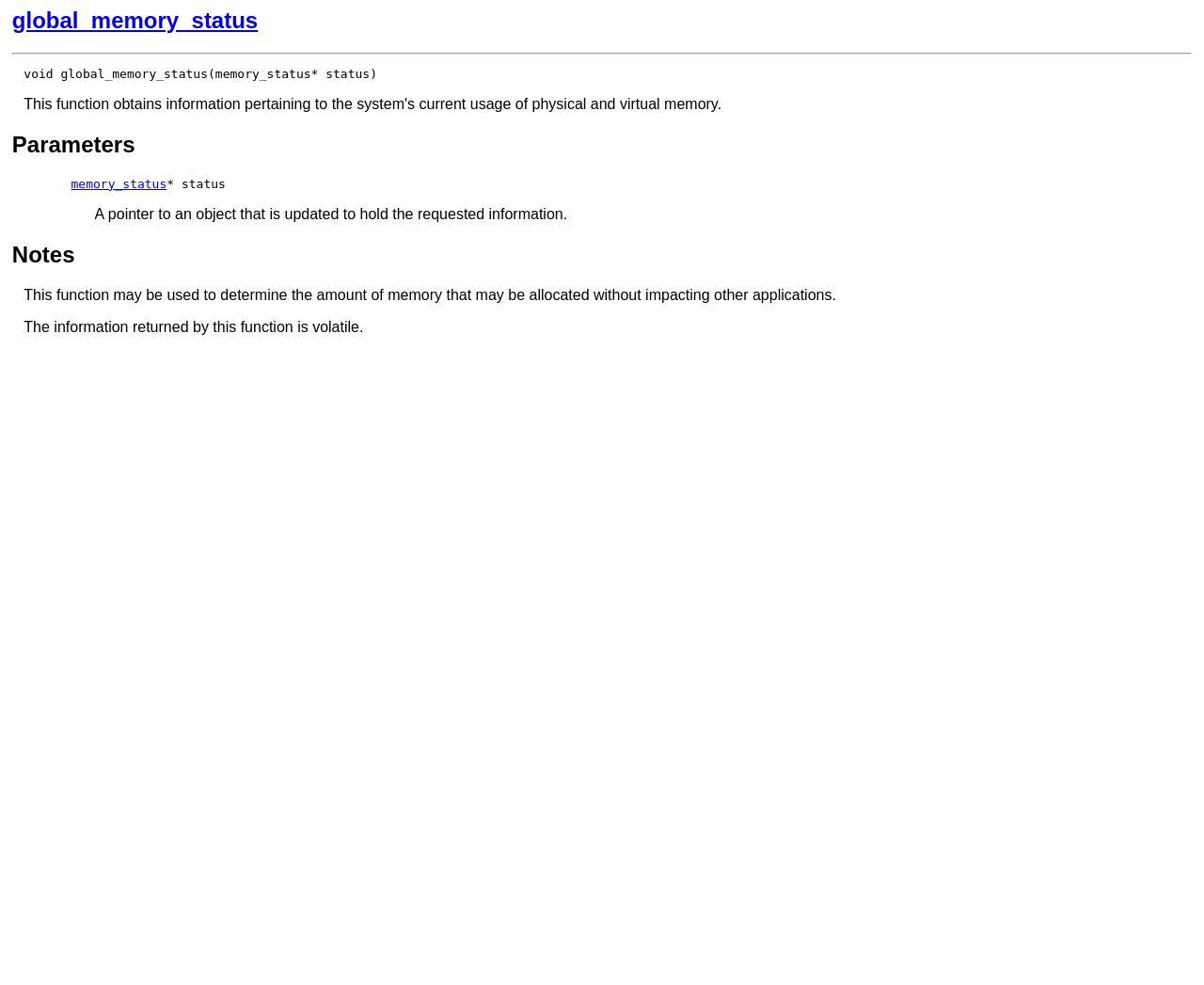From the webpage screenshot, predict the bounding box of the UI element that matches this description: "global_memory_status".

[0.01, 0.008, 0.214, 0.033]